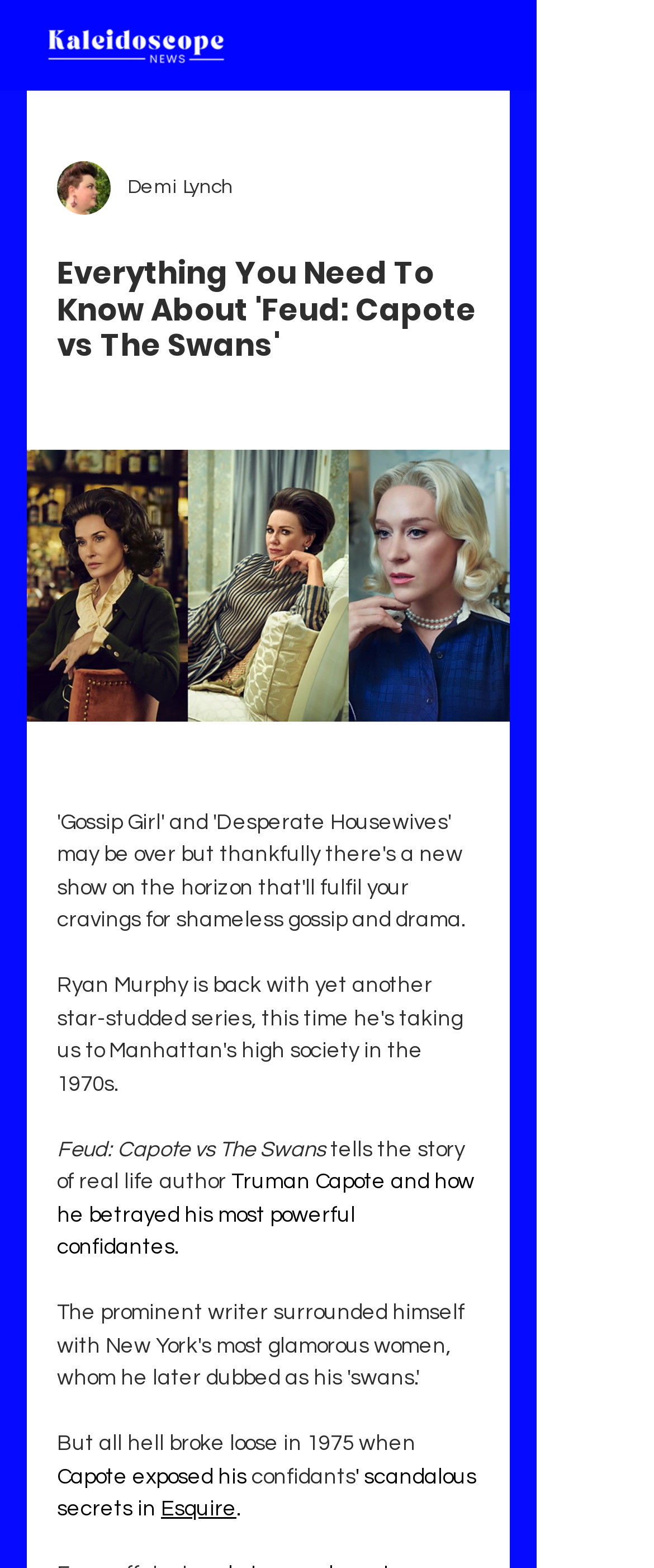What is the name of the series?
Provide a short answer using one word or a brief phrase based on the image.

Feud: Capote vs The Swans